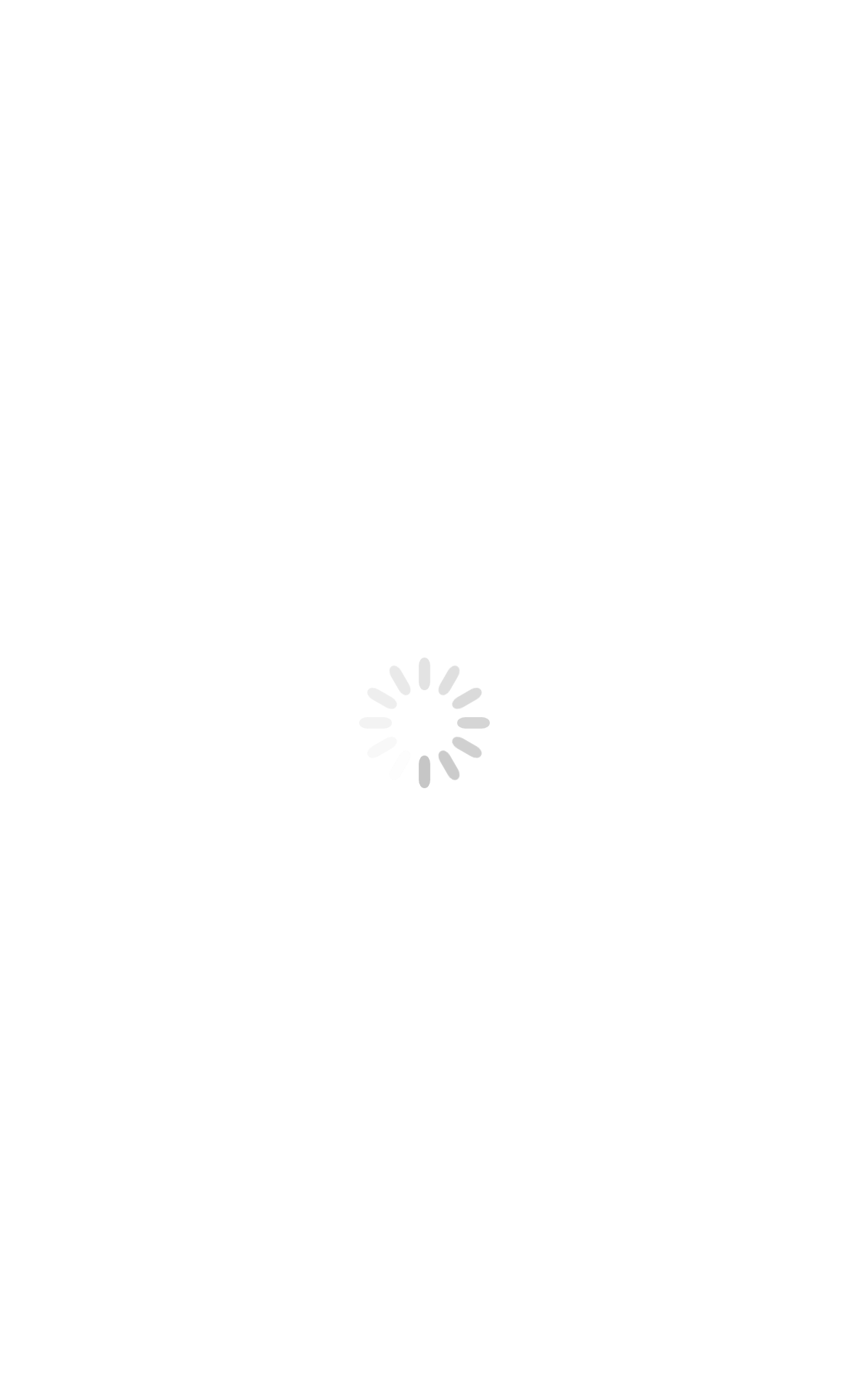What is the name of the event?
Please provide a single word or phrase as the answer based on the screenshot.

Monday Made It